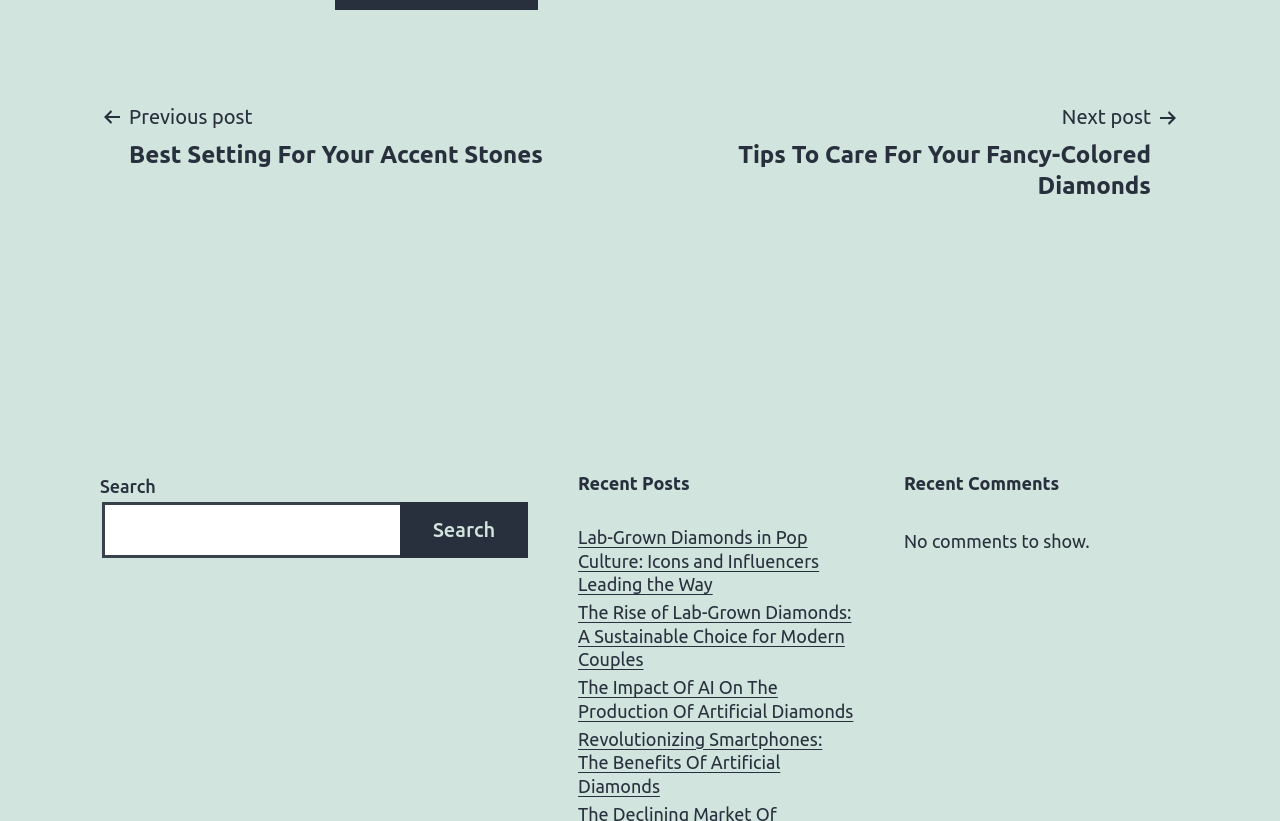Carefully examine the image and provide an in-depth answer to the question: Are there any comments shown?

The webpage has a section labeled 'Recent Comments' which displays a message 'No comments to show.', indicating that there are no comments shown.